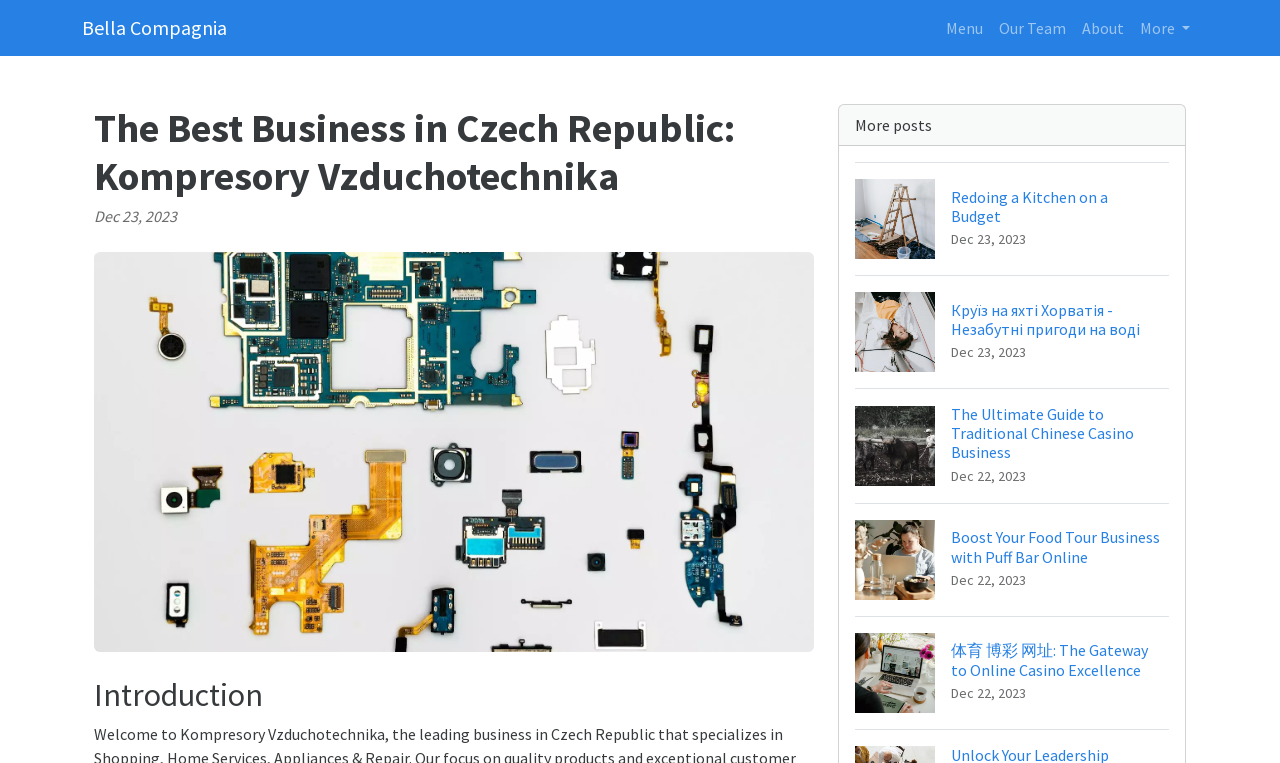With reference to the screenshot, provide a detailed response to the question below:
What is the purpose of the 'More' button?

The 'More' button is located at the top right corner of the webpage, and it is likely used to expand the menu or show more options when clicked.